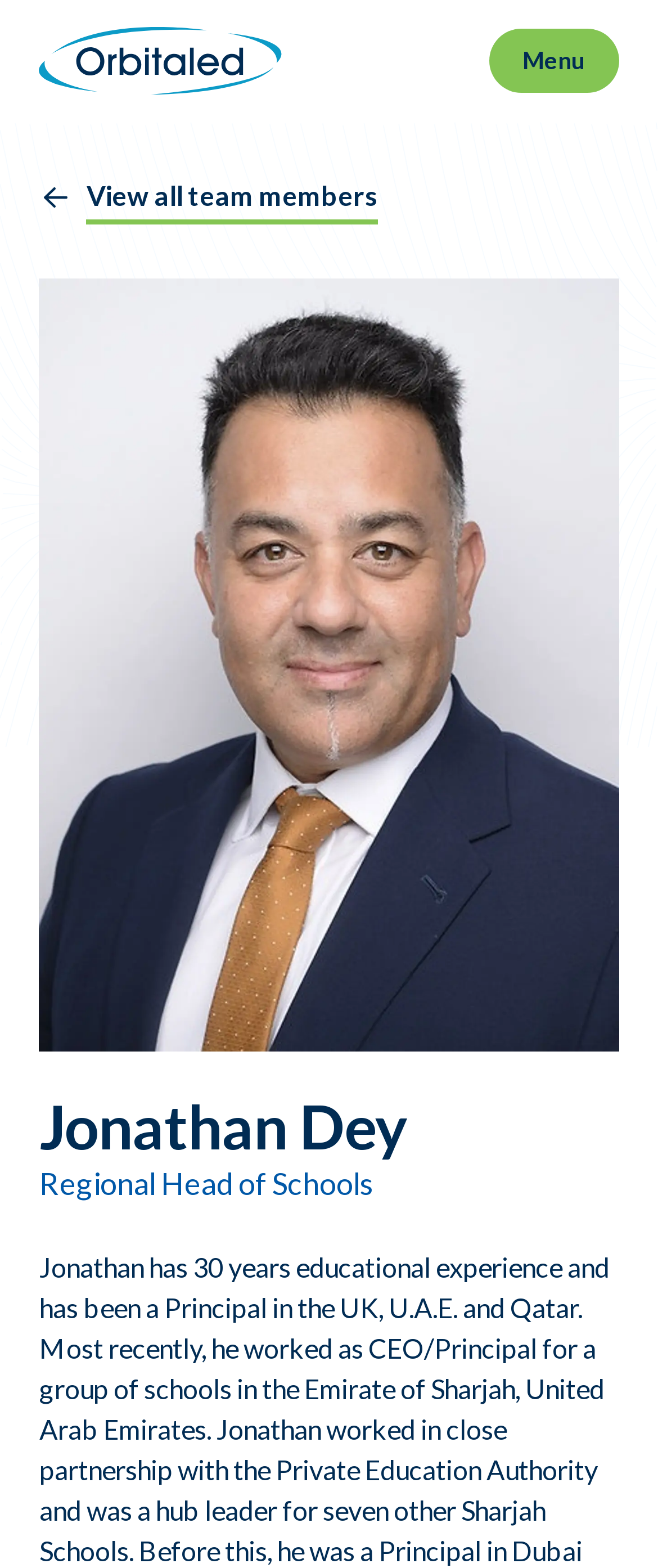Construct a comprehensive caption that outlines the webpage's structure and content.

The webpage is about Orbital Education, an international school group with a presence across five continents. At the top right corner, there is a button labeled "Menu". Below it, on the top left, there is a link to the "Homepage" accompanied by a small image. 

Across the top of the page, there is a wide banner image that spans the entire width. Below this banner, there is a link to "View all team members" on the left, accompanied by a small image. 

On the left side, there is a large figure that takes up most of the vertical space, accompanied by a large image. Above this figure, there is a header section that contains a heading with the name "Jonathan Dey" and a static text describing him as the "Regional Head of Schools".